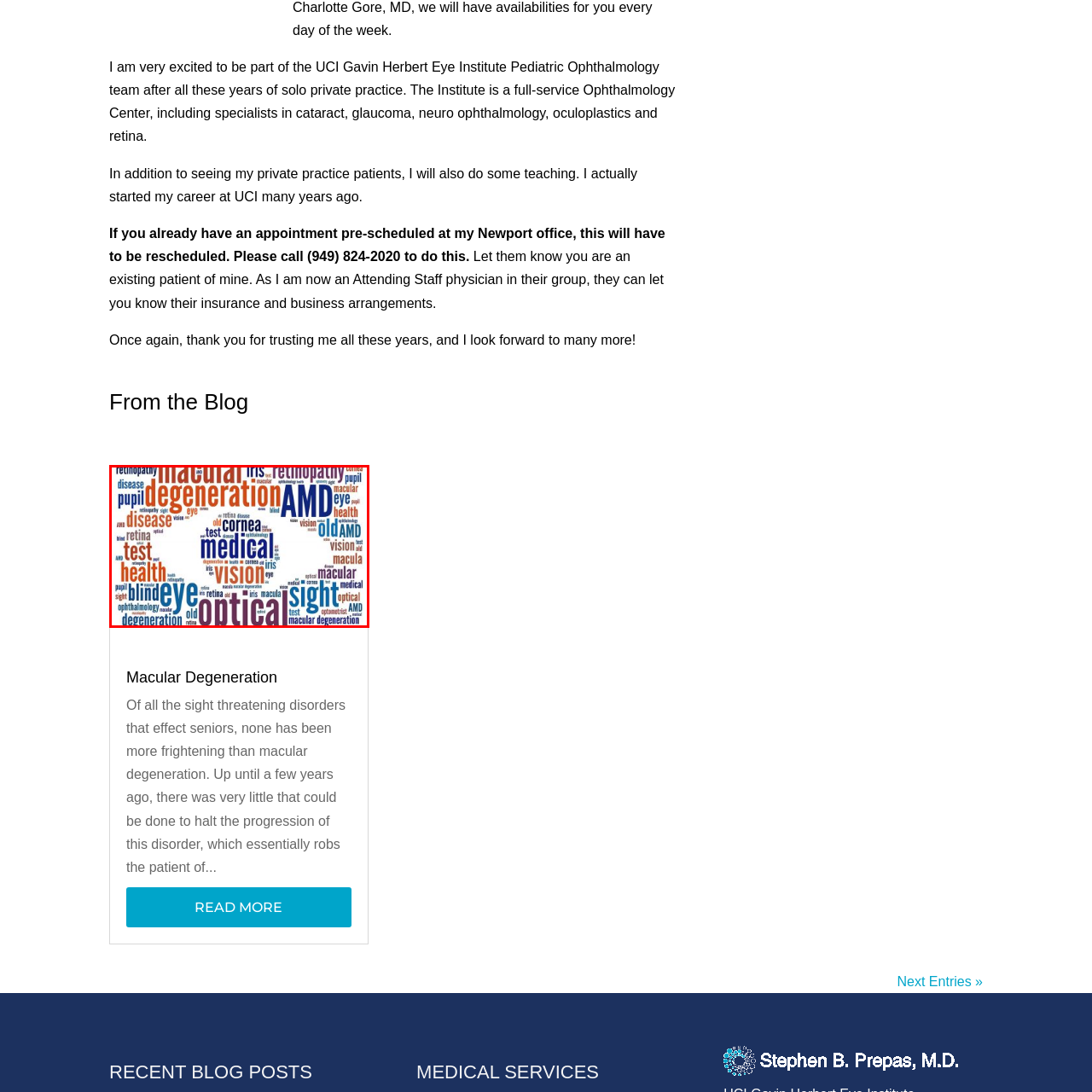Articulate a detailed description of the image enclosed by the red outline.

The image illustrates a word cloud centered around the theme of "Macular Degeneration," a significant concern in eye health, particularly among seniors. Prominent terms include "AMD" (Age-related Macular Degeneration), "vision," "sight," and "optical," highlighting the various aspects of this eye condition and its impact on visual health. Other related terms such as "retinopathy," "cornea," and "medical" further emphasize the medical context surrounding macular degeneration, which primarily threatens vision as it progresses. This visual representation effectively communicates the urgency and seriousness of the condition, underlining its relevance in discussions about eye care and the importance of regular health assessments.